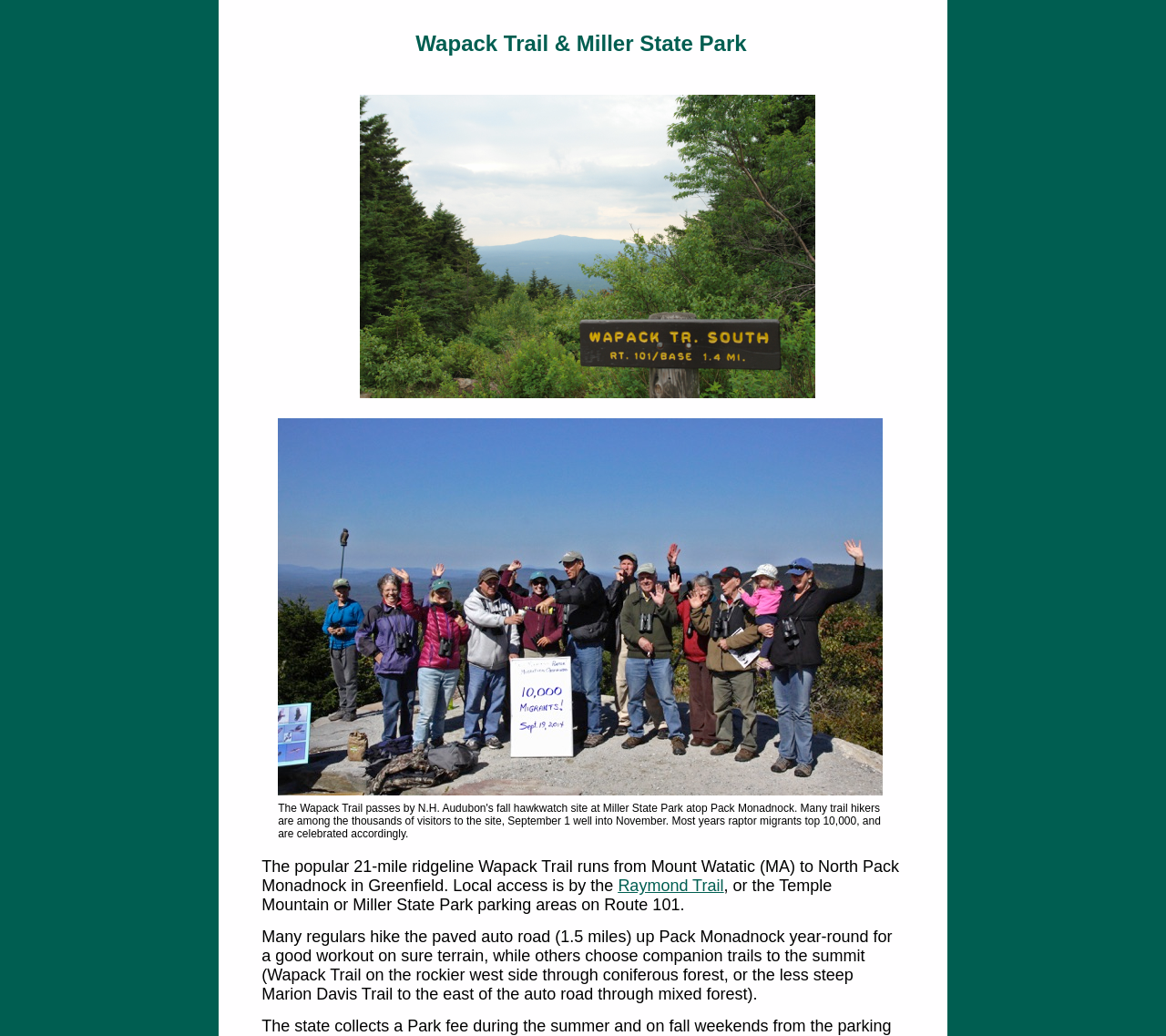What is the location of the parking areas for the Wapack Trail?
Answer with a single word or phrase by referring to the visual content.

Route 101